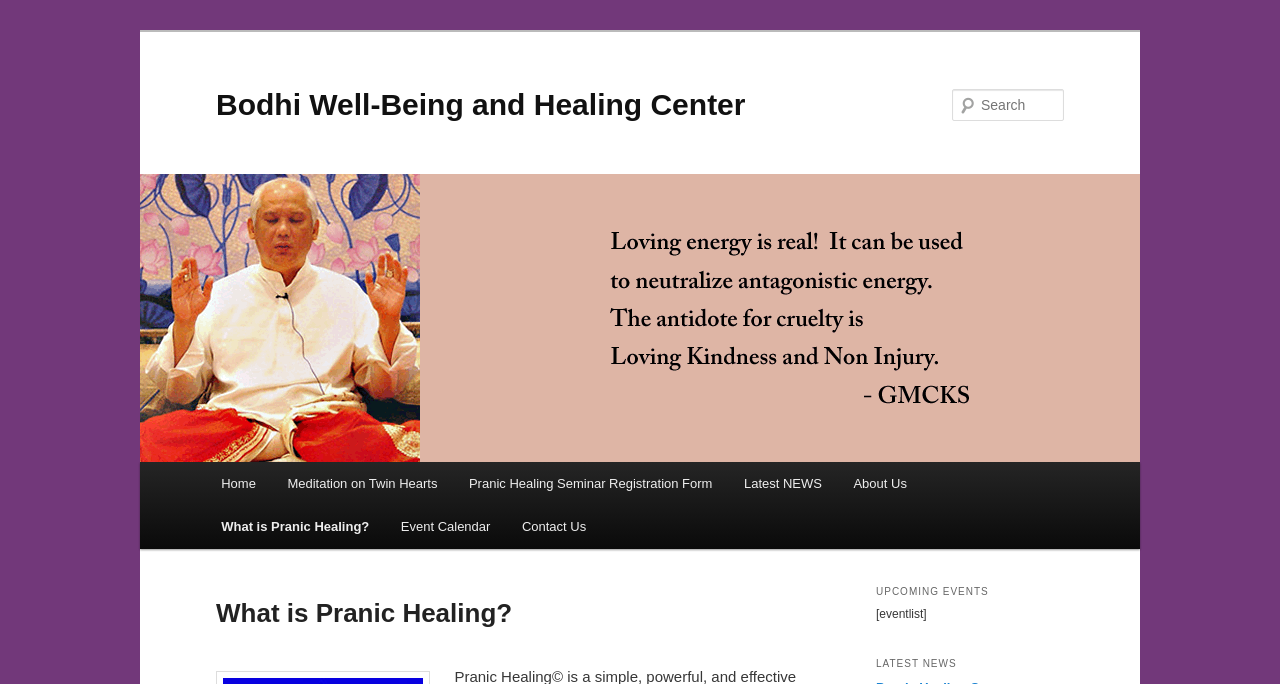Please specify the bounding box coordinates of the area that should be clicked to accomplish the following instruction: "learn about pranic healing". The coordinates should consist of four float numbers between 0 and 1, i.e., [left, top, right, bottom].

[0.16, 0.739, 0.301, 0.802]